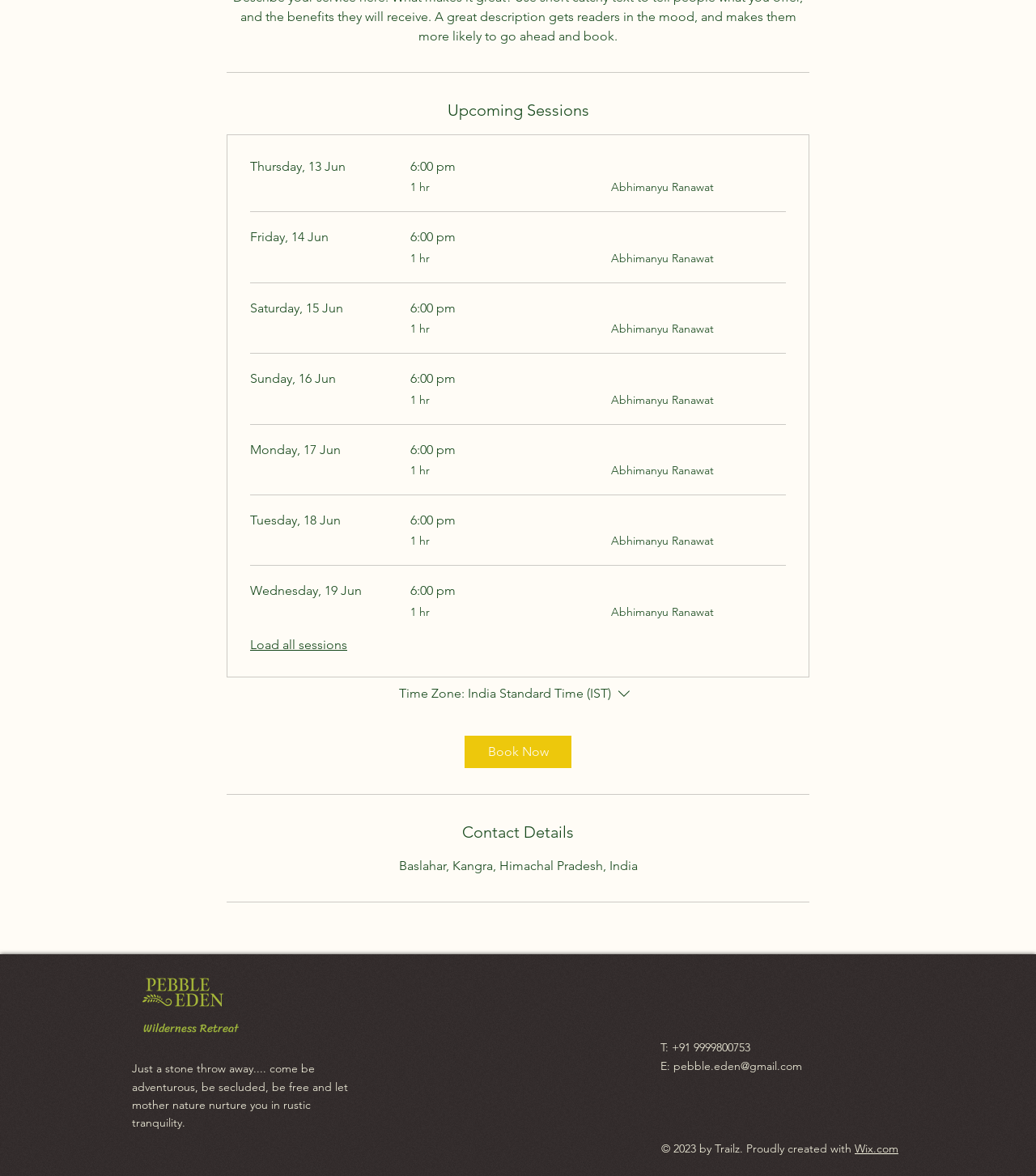Identify and provide the bounding box for the element described by: "Wix.com".

[0.825, 0.97, 0.867, 0.983]